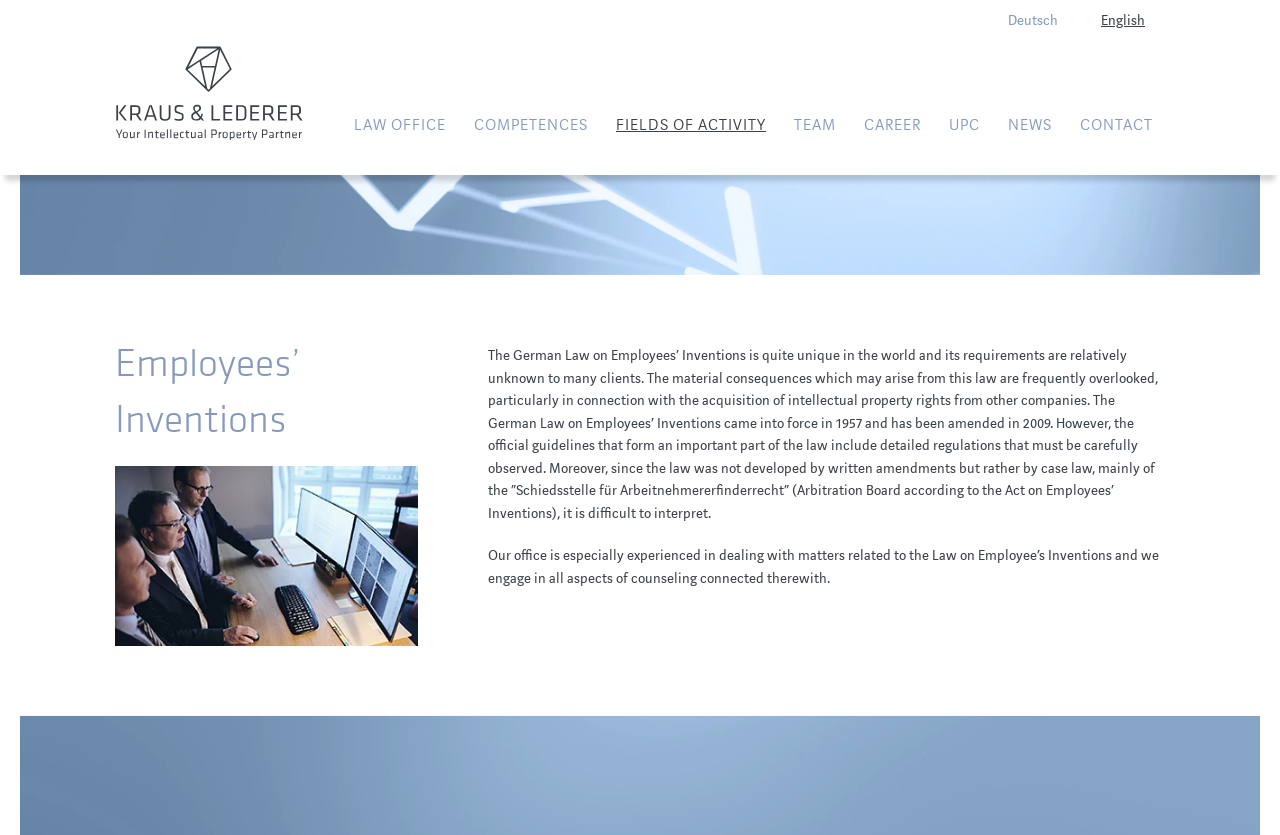Utilize the details in the image to give a detailed response to the question: What is the purpose of the 'COMPETENCES' button?

The 'COMPETENCES' button has a 'hasPopup: menu' attribute, indicating that it is a dropdown menu that will display a list of competences when clicked.